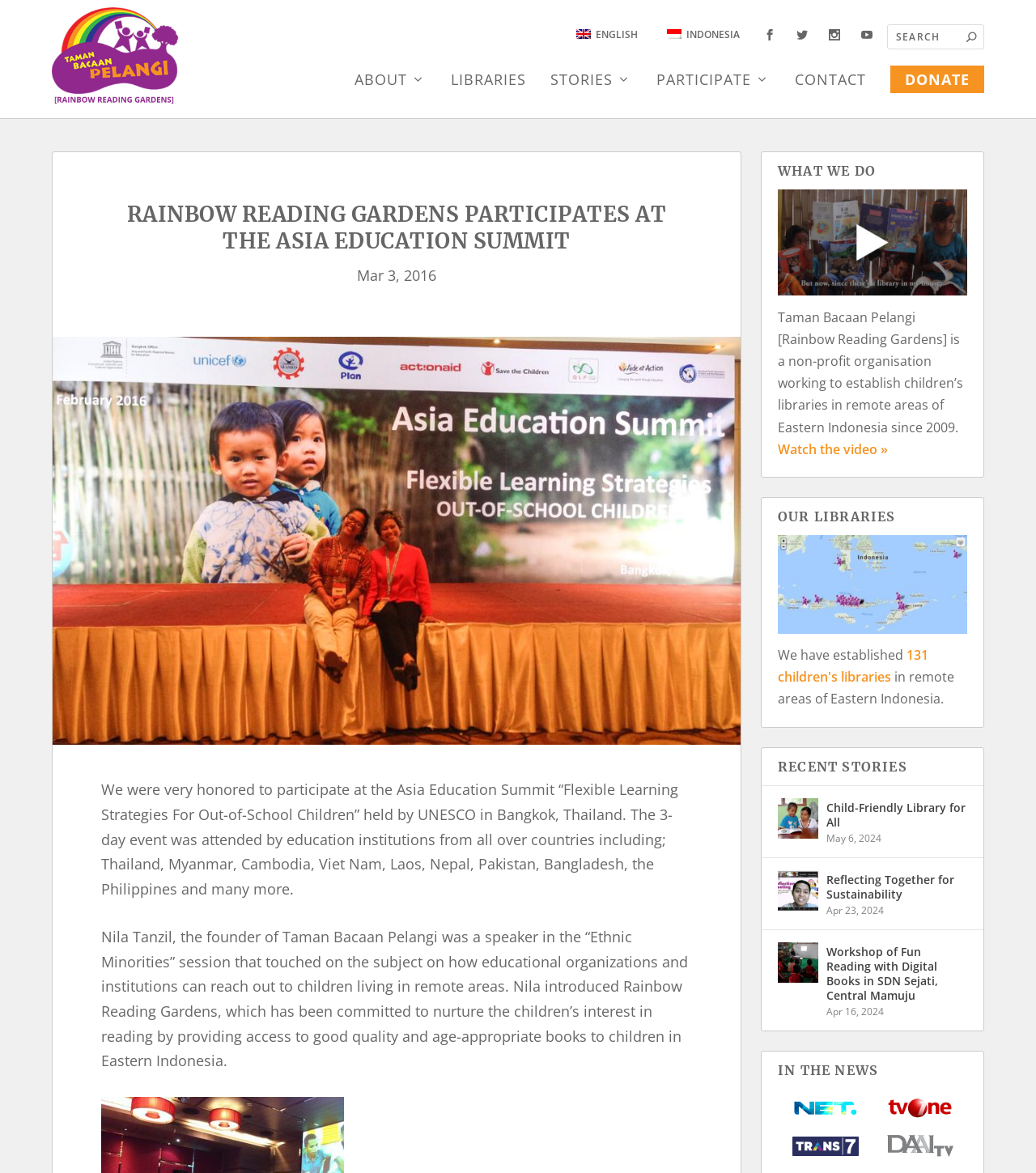Identify the bounding box of the UI element described as follows: "parent_node: ABOUT". Provide the coordinates as four float numbers in the range of 0 to 1 [left, top, right, bottom].

[0.05, 0.002, 0.174, 0.088]